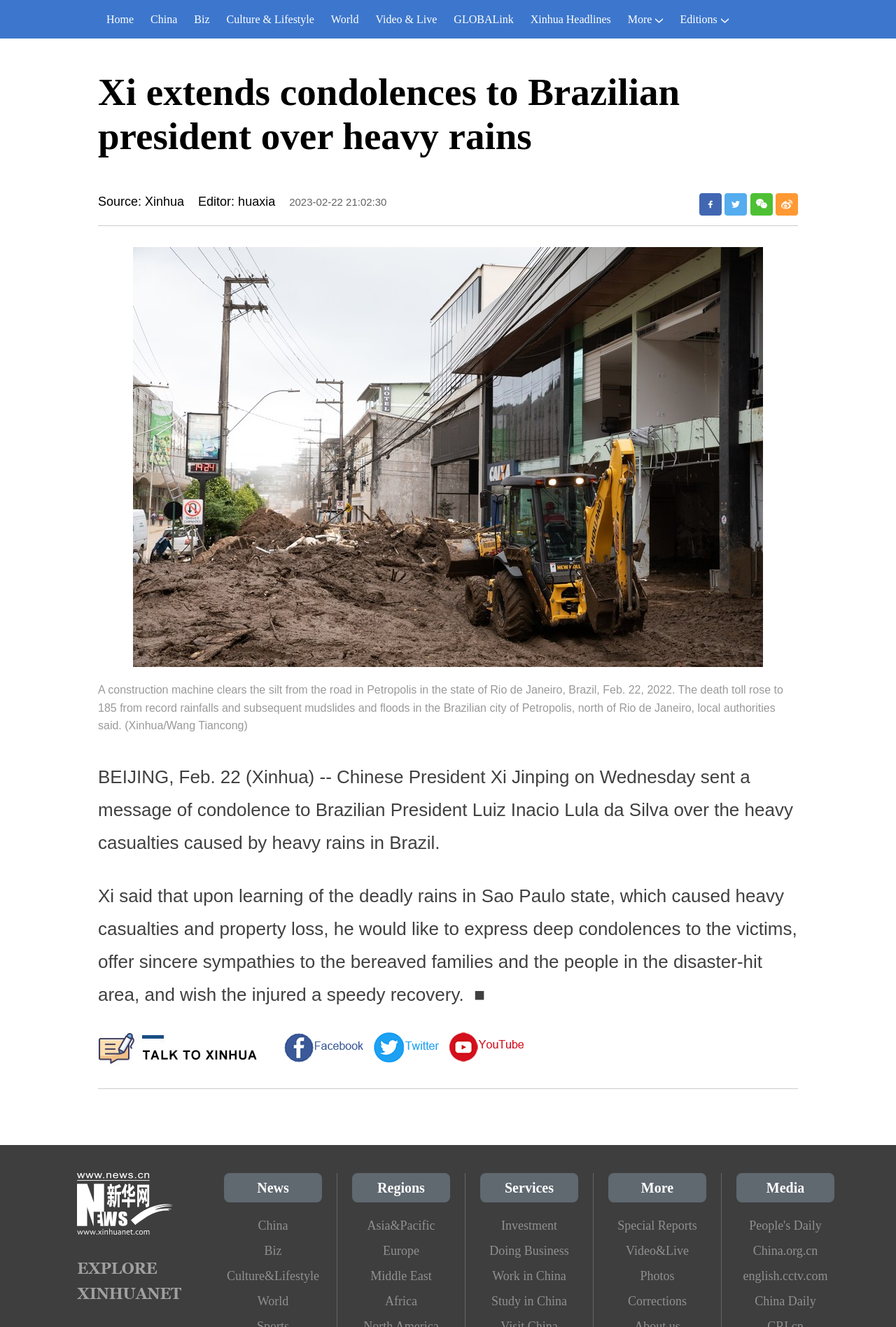What is the source of the article?
Make sure to answer the question with a detailed and comprehensive explanation.

I found the source of the article by looking at the static text element that says 'Source: Xinhua' located at the top of the article.